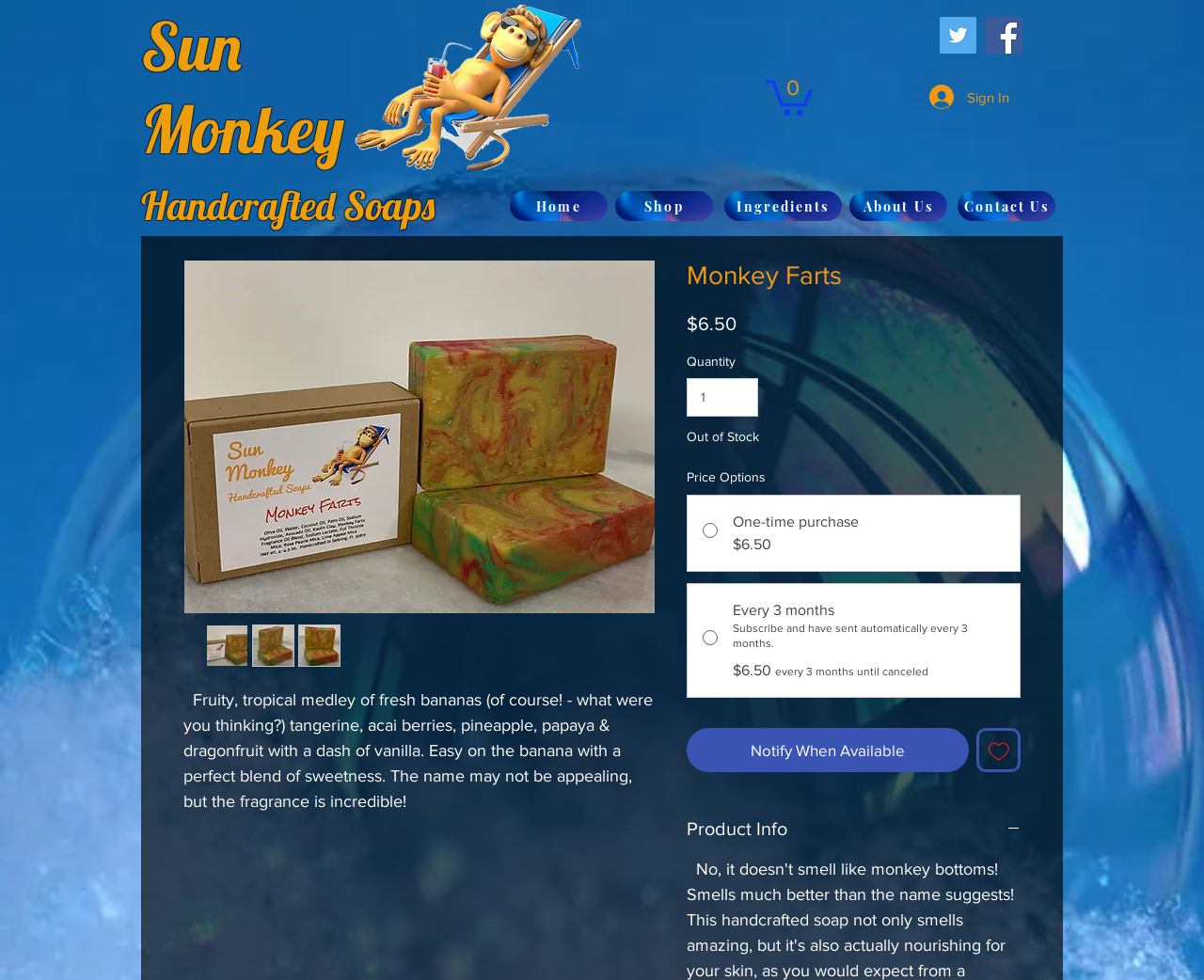Describe all the significant parts and information present on the webpage.

The webpage is about a product called "Monkey Farts" from Sun Monkey Soaps. At the top, there is a heading with the brand name "Sun Monkey Soaps" and an image of the brand's logo. Below the logo, there is a social bar with links to Twitter and Facebook, represented by their respective icons.

On the left side, there is a navigation menu with headings "Handcrafted Soaps" and links to "Home", "Shop", "Ingredients", "About Us", and "Contact Us". The "Contact Us" link has a sub-section with a product image, a button to view a thumbnail of the product, and a description of the product.

The main content of the page is about the "Monkey Farts" product. There is a heading with the product name, followed by a descriptive text that reads, "Fruity, tropical medley of fresh bananas (of course! - what were you thinking?) tangerine, acai berries, pineapple, papaya & dragonfruit with a dash of vanilla. Easy on the banana with a perfect blend of sweetness. The name may not be appealing, but the fragrance is incredible!" Below the description, there is a price tag of $6.50.

The product section also includes options to select the quantity, with a spin button to adjust the value. There is a notification that the product is out of stock, and options to choose between a one-time purchase or a subscription every 3 months. The subscription option has a description and a note about the subscription duration.

At the bottom of the product section, there are buttons to notify when the product is available, add to wishlist, and view product information. The product information button is expanded, showing a heading and an image.